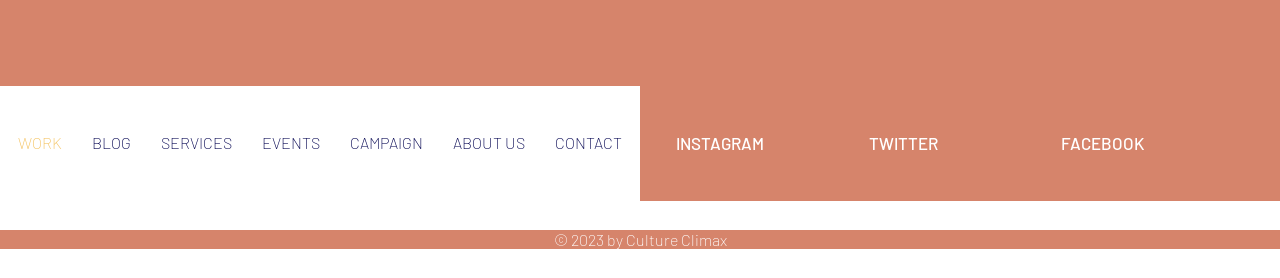Respond to the question below with a single word or phrase:
What is the last item in the navigation menu?

CONTACT